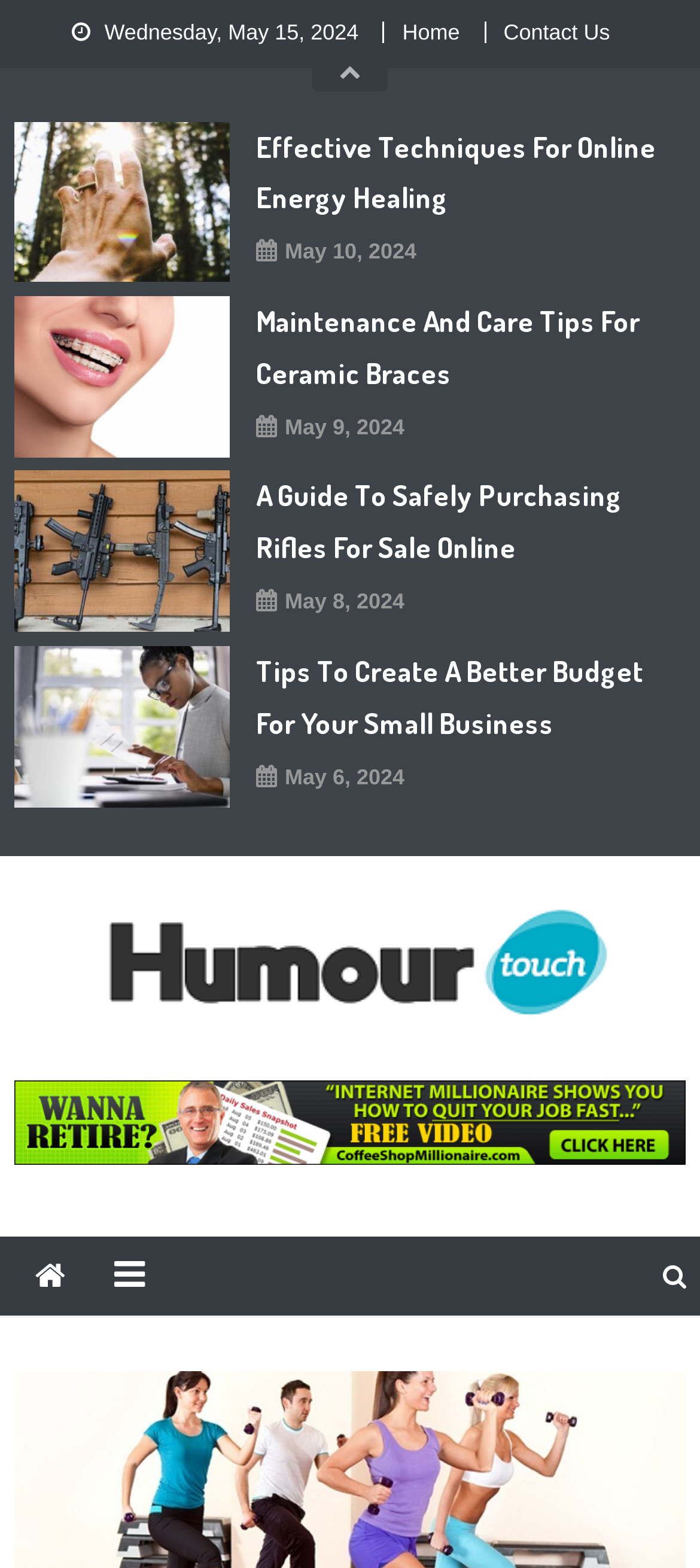Analyze the image and deliver a detailed answer to the question: What is the name of the blog?

I looked at the logo and the text near the logo, which says 'Humour Touch', and concluded that it is the name of the blog.